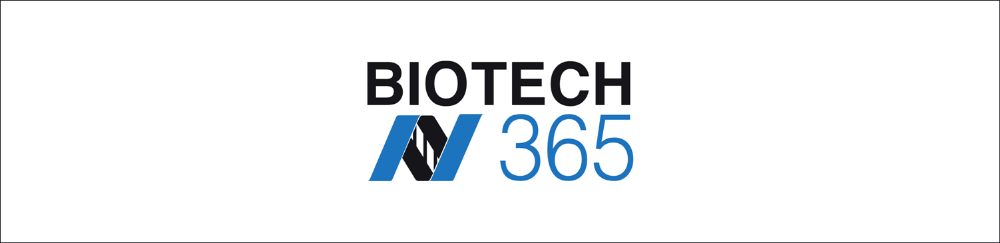What is the purpose of Biotech 365?
Use the image to answer the question with a single word or phrase.

daily source of information and resources